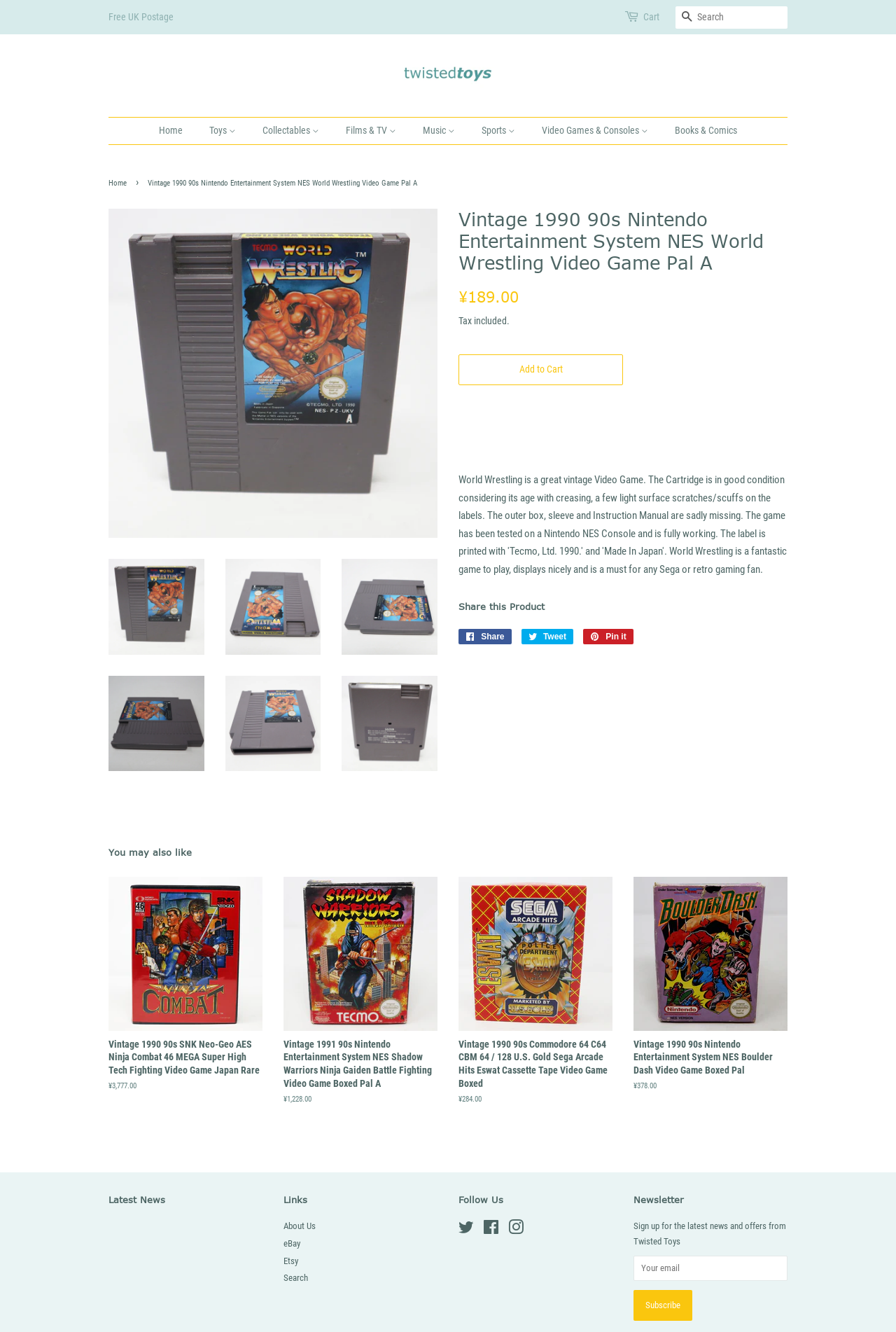Can you look at the image and give a comprehensive answer to the question:
What is the shipping policy?

The webpage indicates that there is free UK postage, which means that customers in the UK do not have to pay for shipping.